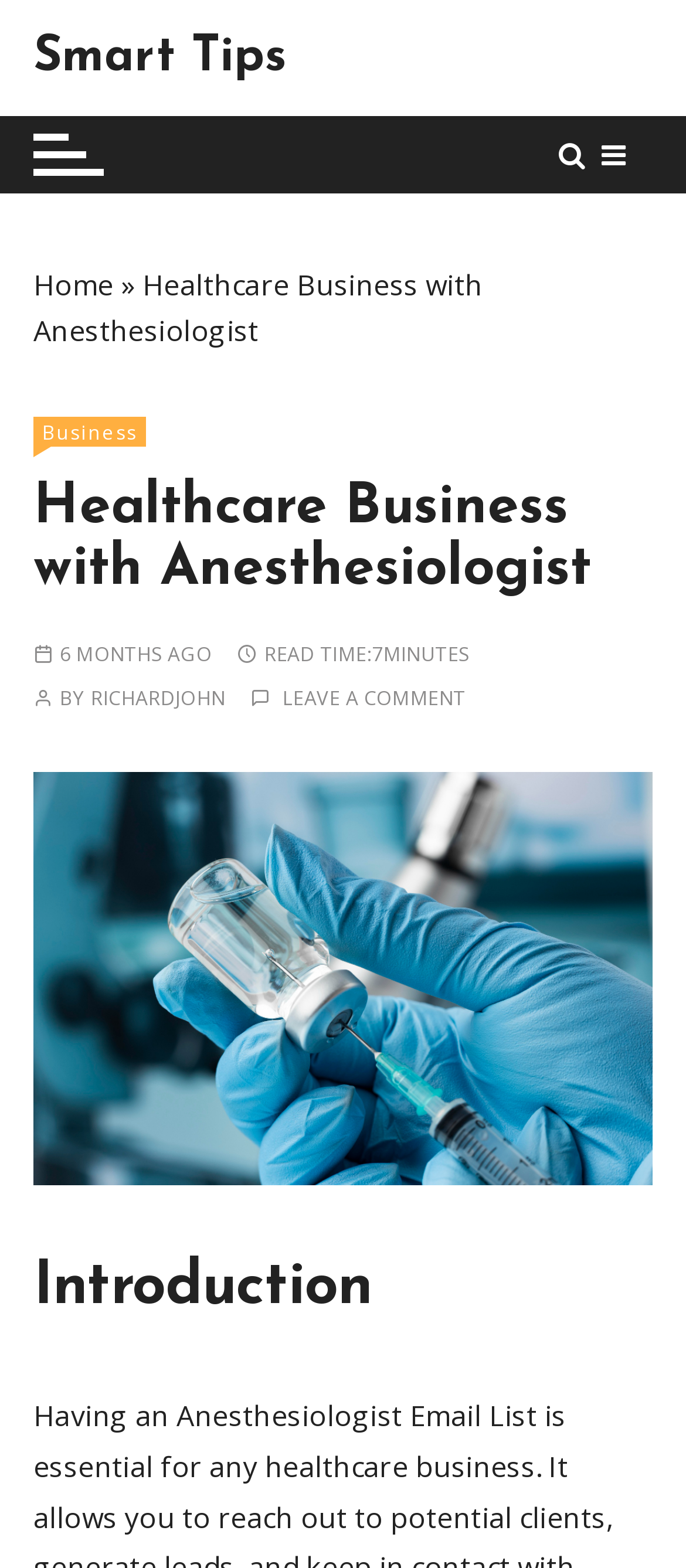How old is the article?
Answer the question in as much detail as possible.

The webpage displays the age of the article as '6 MONTHS AGO', indicating that the article was published 6 months prior to the current date.